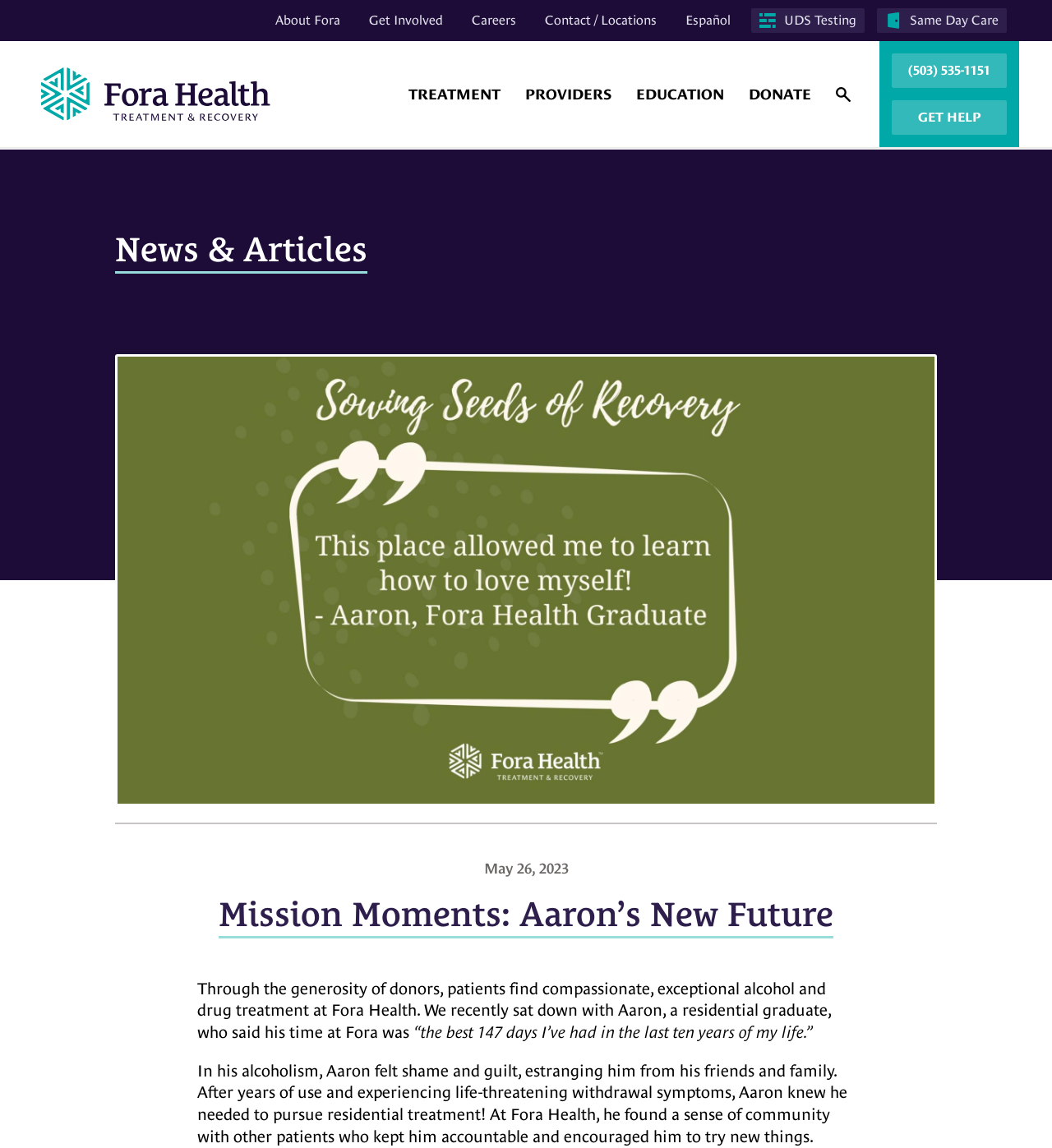Determine the main heading of the webpage and generate its text.

Mission Moments: Aaron’s New Future